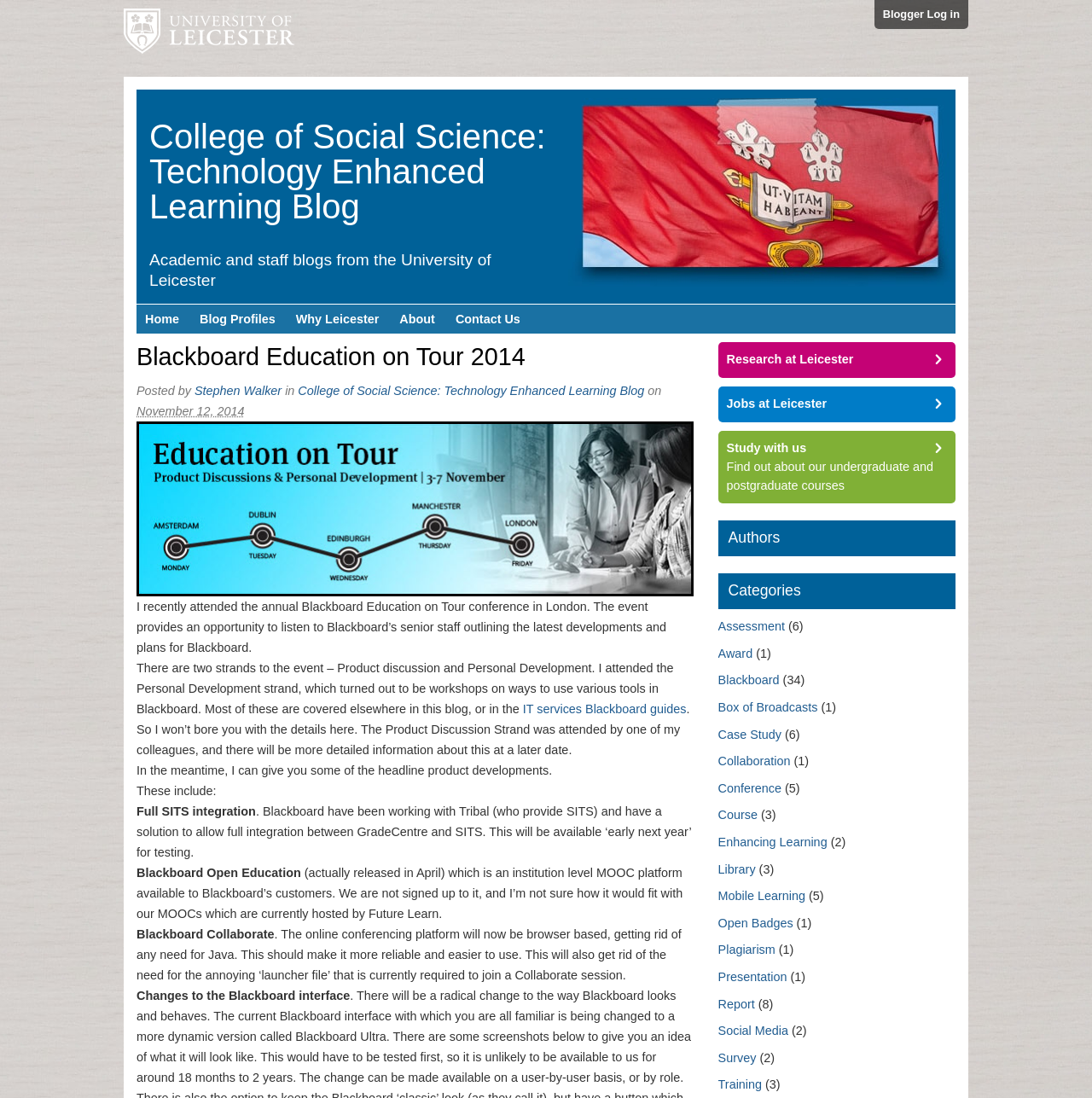What is the date of the blog post?
Please give a detailed and elaborate answer to the question.

The date of the blog post is mentioned in the text 'Wednesday, November 12th, 2014, 12:35 pm' which is located below the title of the blog post.